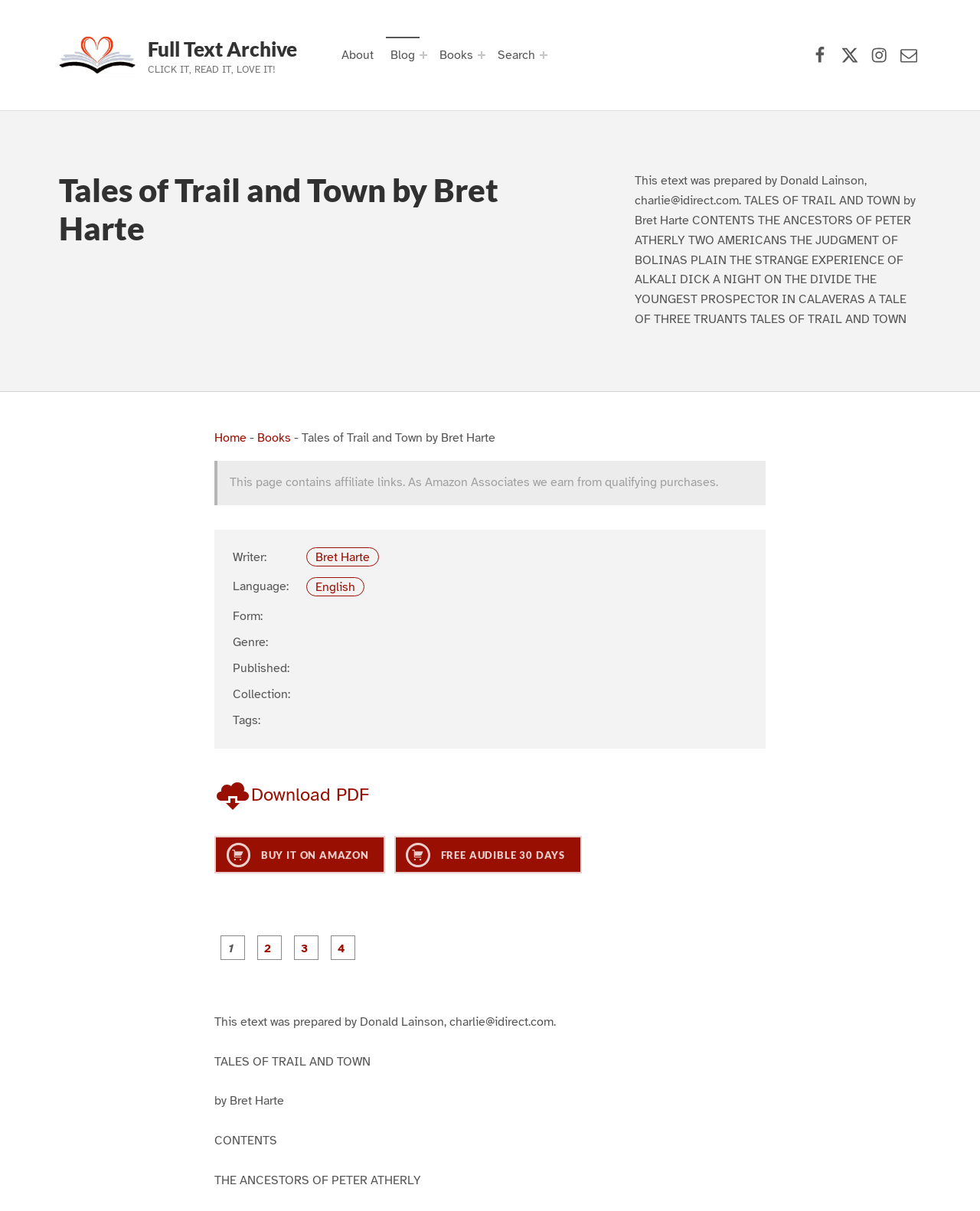How many pages does this book have?
Using the image as a reference, give an elaborate response to the question.

I found the number of pages by looking at the pagination navigation element which has links to 'Page 1», Page 2», Page 3», and Page 4».